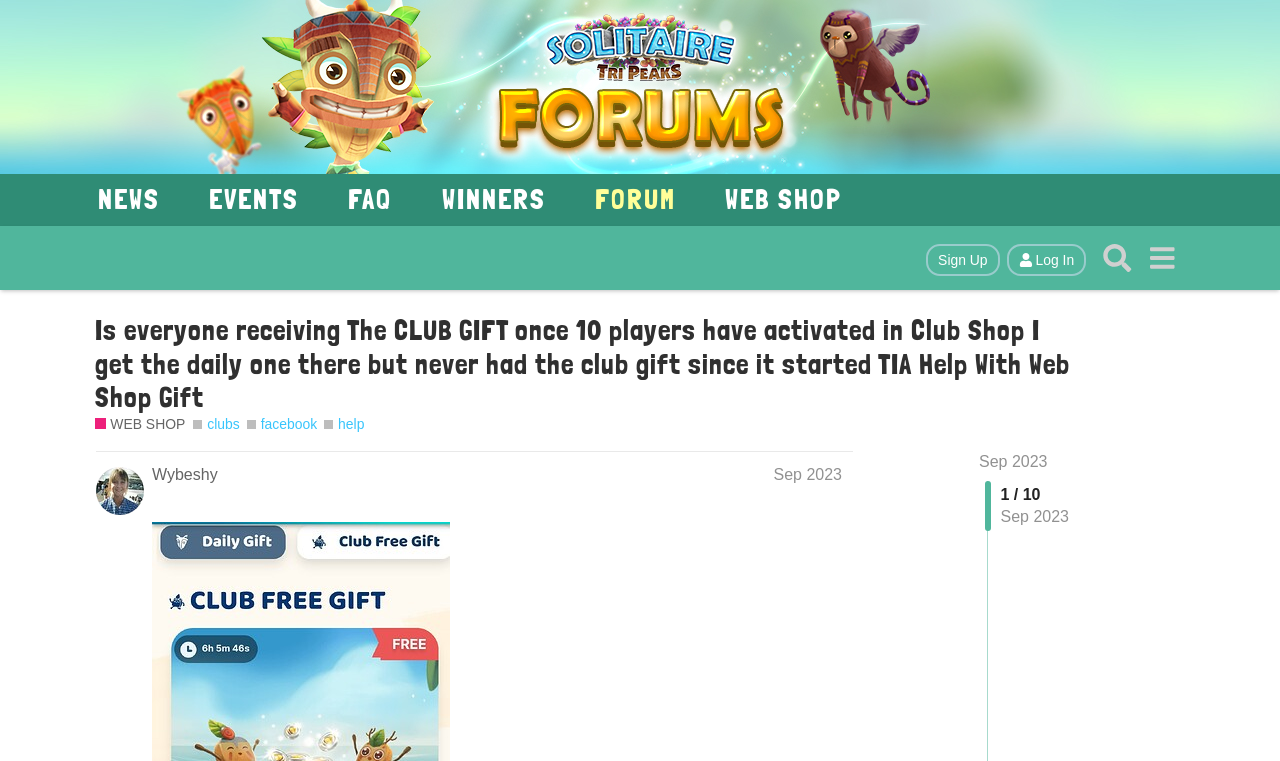What is the topic of the discussion on this webpage?
Look at the image and answer with only one word or phrase.

Club Gift